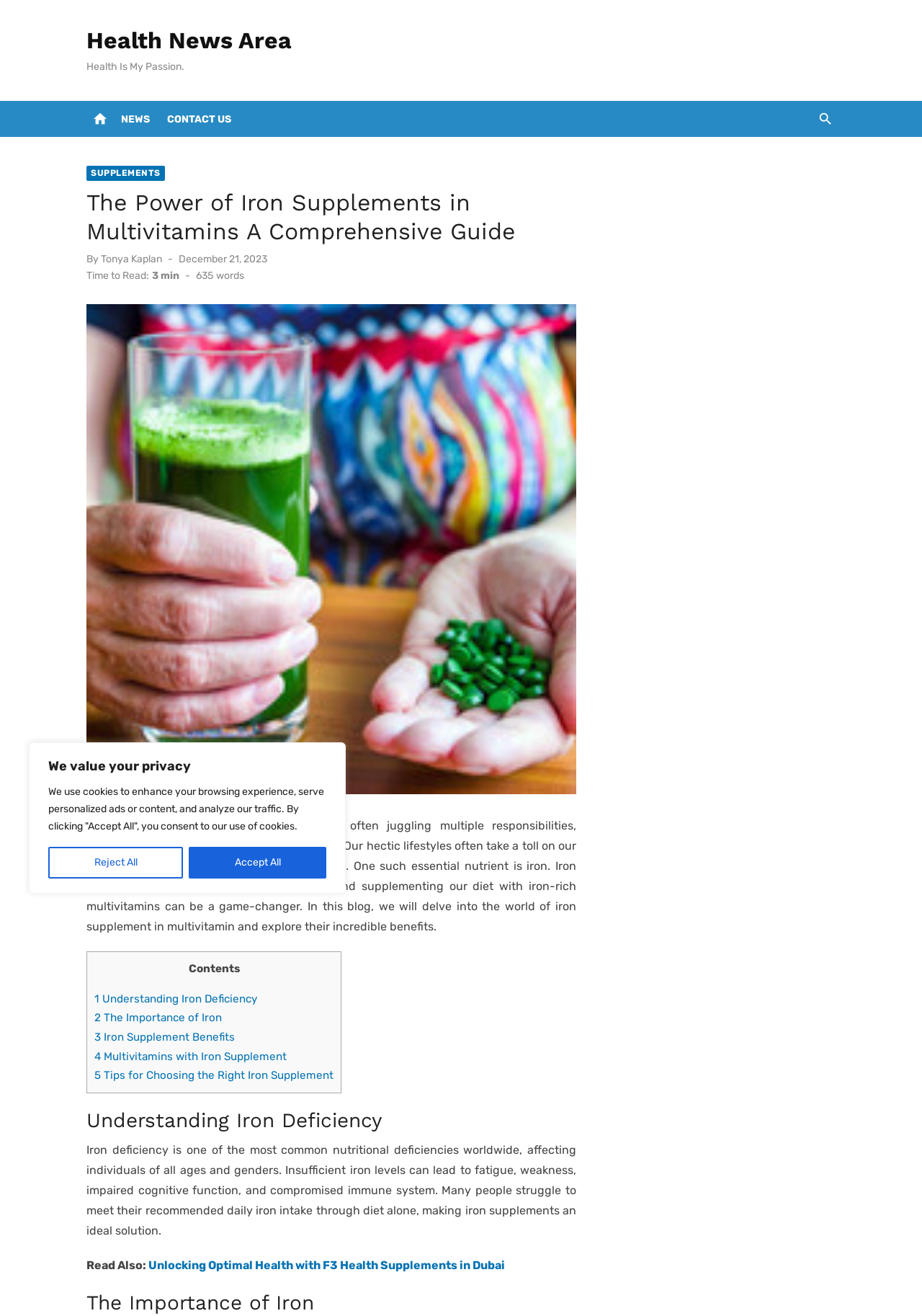How long does it take to read this blog?
Please provide a comprehensive and detailed answer to the question.

The webpage indicates that the time to read this blog is 3 minutes, which is mentioned below the author's name and date of posting.